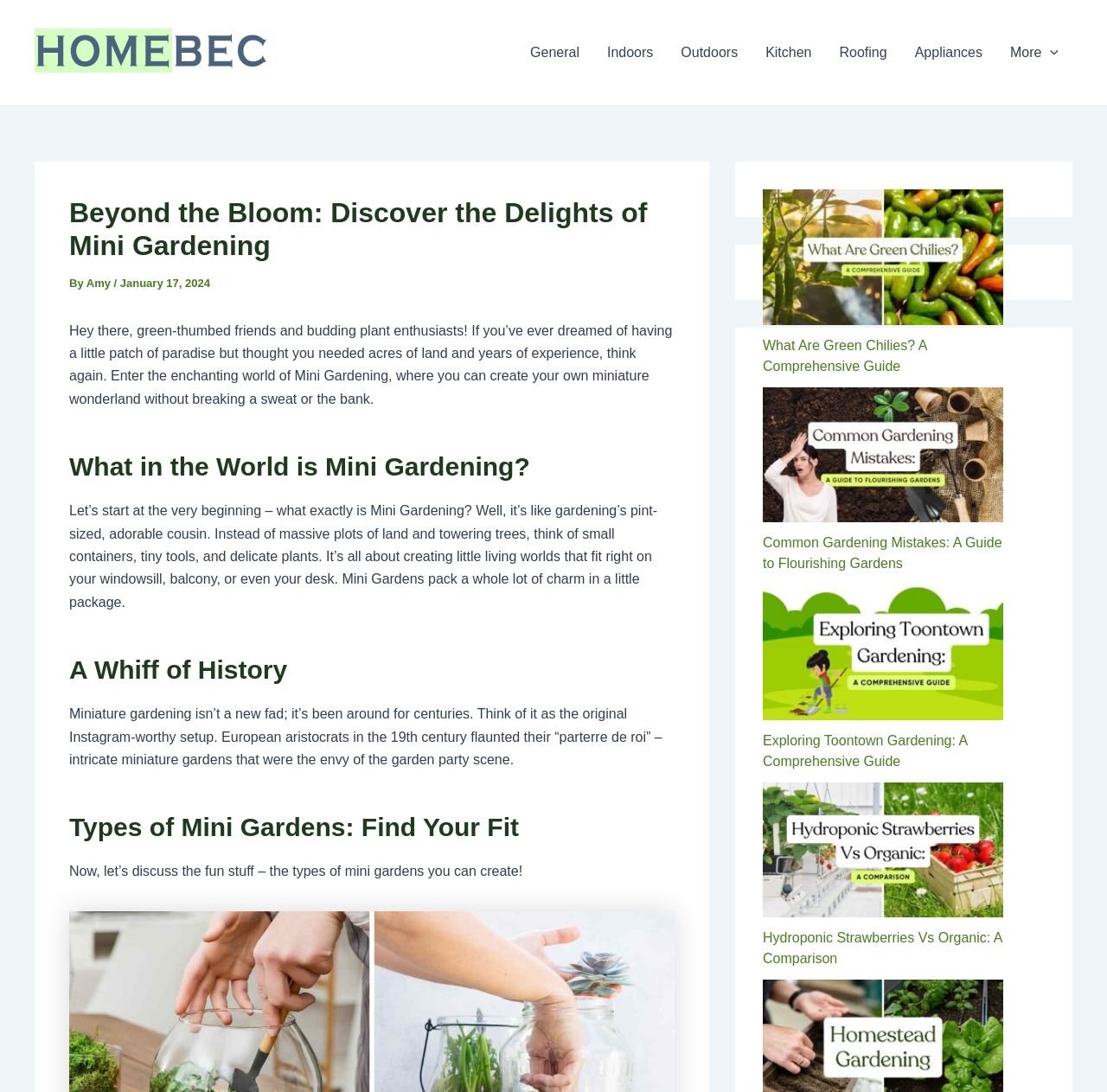Find the bounding box coordinates for the HTML element described as: "parent_node: More aria-label="Menu Toggle"". The coordinates should consist of four float values between 0 and 1, i.e., [left, top, right, bottom].

[0.941, 0.017, 0.956, 0.08]